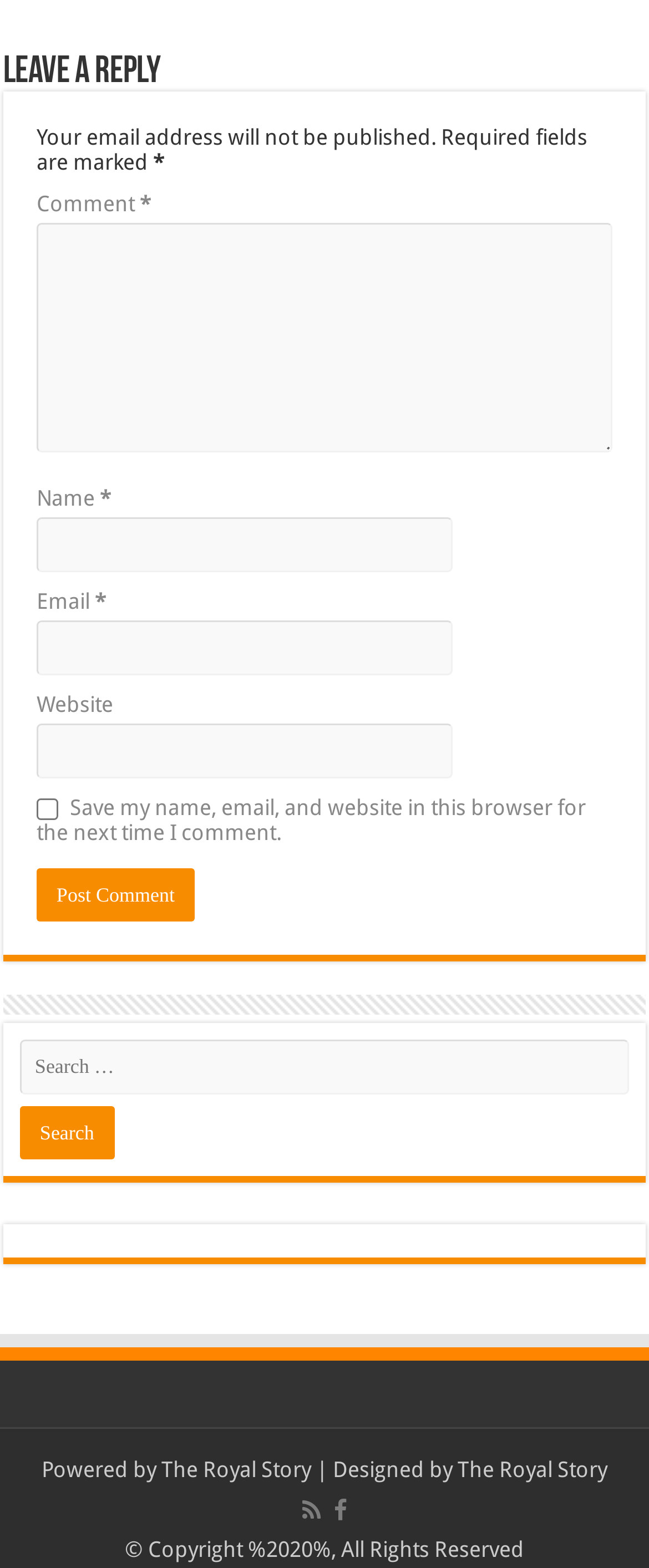Point out the bounding box coordinates of the section to click in order to follow this instruction: "Visit The Royal Story website".

[0.249, 0.93, 0.479, 0.946]